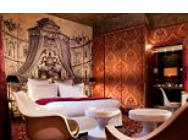Illustrate the image with a detailed caption.

This image showcases an elegantly designed hotel room that exudes a blend of classic and contemporary aesthetics. The room features a prominent bed adorned with crisp white linens and a rich, red accent throw, complemented by an ornate mural on the wall behind it that adds a touch of grandeur. Surrounding the bed are stylish white furniture pieces, including modern sculptural chairs and sleek circular tables, creating a cozy yet sophisticated atmosphere. The walls are embellished with intricate patterns, enhancing the luxurious feel of the space. Subtle lighting adds warmth, making it an inviting retreat for guests seeking a memorable lodging experience, especially highlighted under the theme of "10 of the best boutique hotels in Paris."